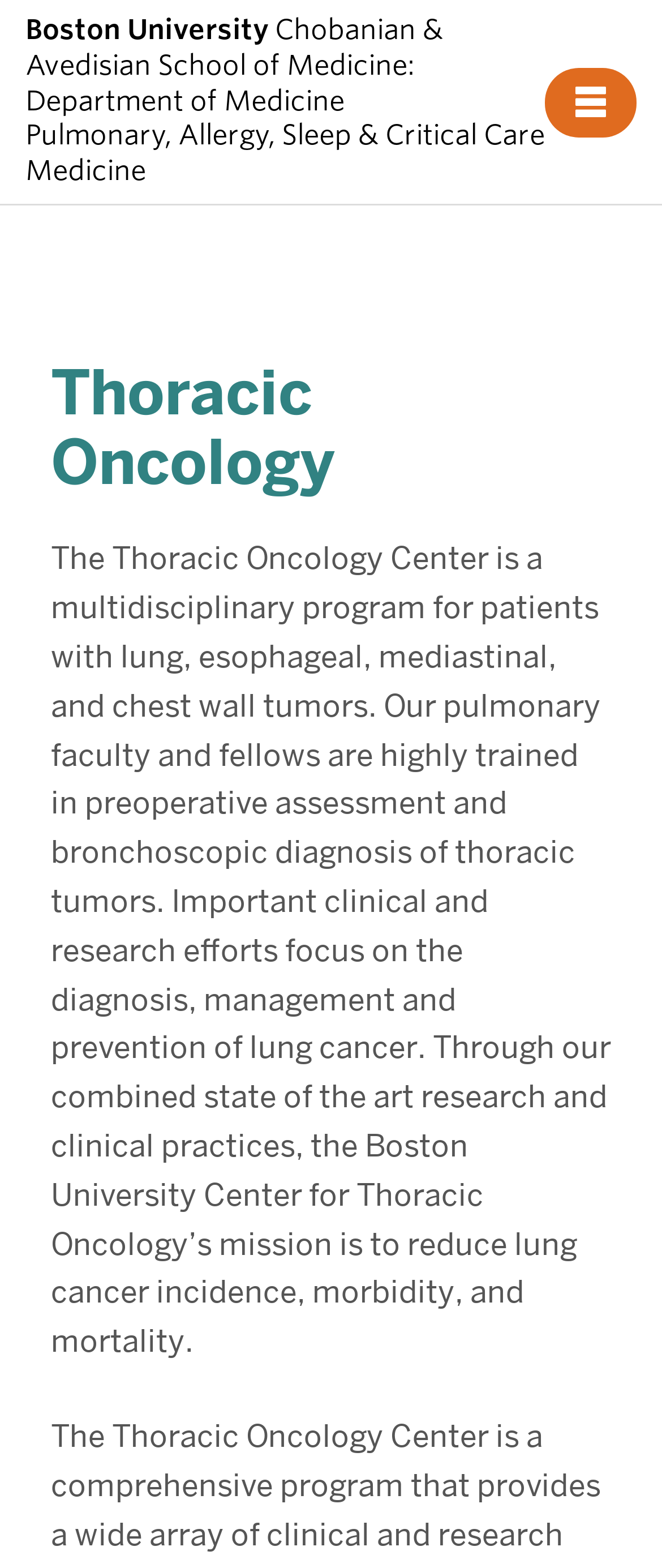What is the name of the school of medicine?
Provide a concise answer using a single word or phrase based on the image.

Boston University Chobanian & Avedisian School of Medicine